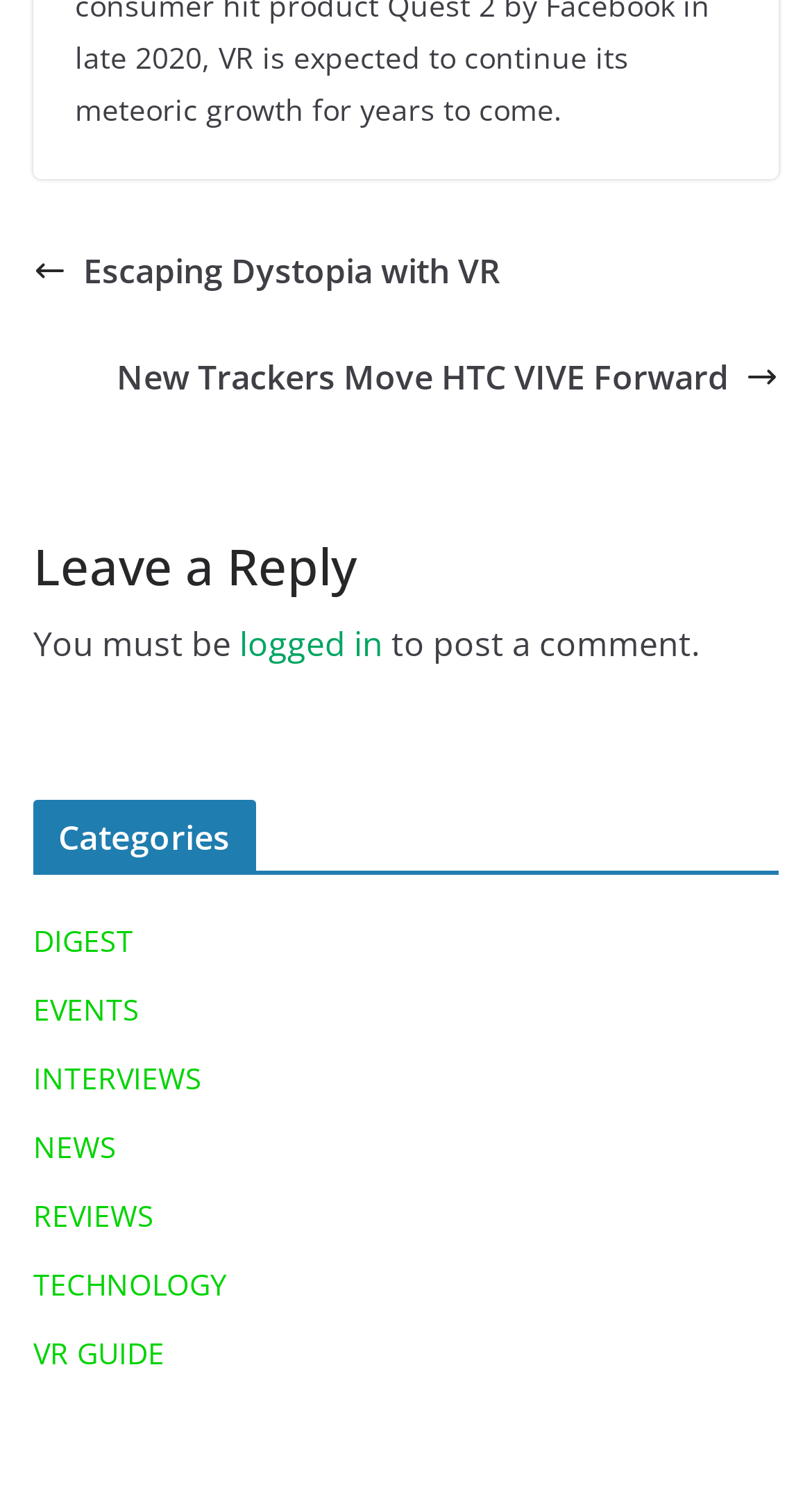Please determine the bounding box coordinates of the section I need to click to accomplish this instruction: "Click on the link to read about New Trackers Move HTC VIVE Forward".

[0.144, 0.232, 0.959, 0.272]